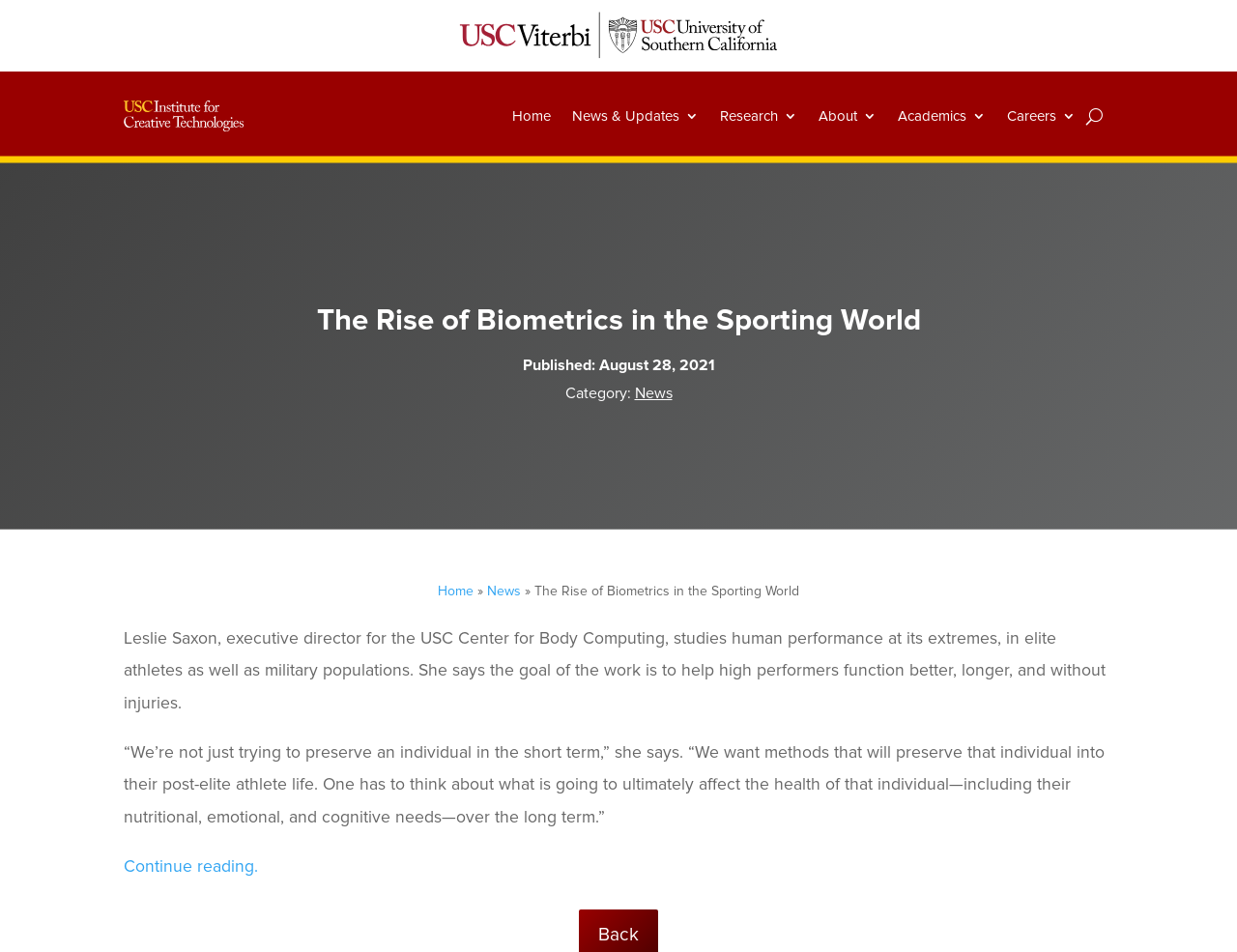Predict the bounding box of the UI element based on the description: "Research". The coordinates should be four float numbers between 0 and 1, formatted as [left, top, right, bottom].

[0.582, 0.084, 0.645, 0.161]